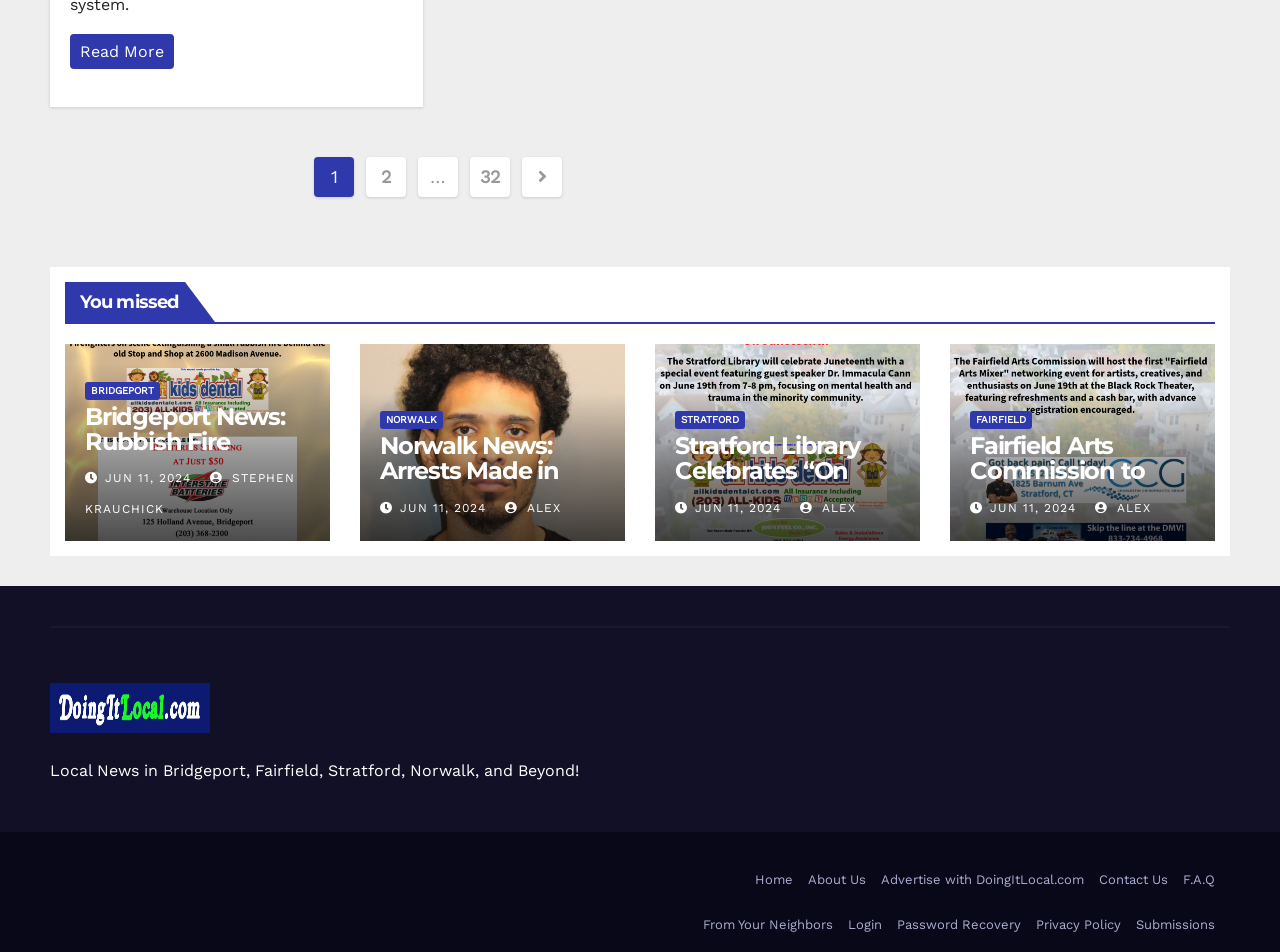Identify the bounding box coordinates for the UI element that matches this description: "Stratford Library Celebrates “On Juneteenth”".

[0.527, 0.452, 0.672, 0.535]